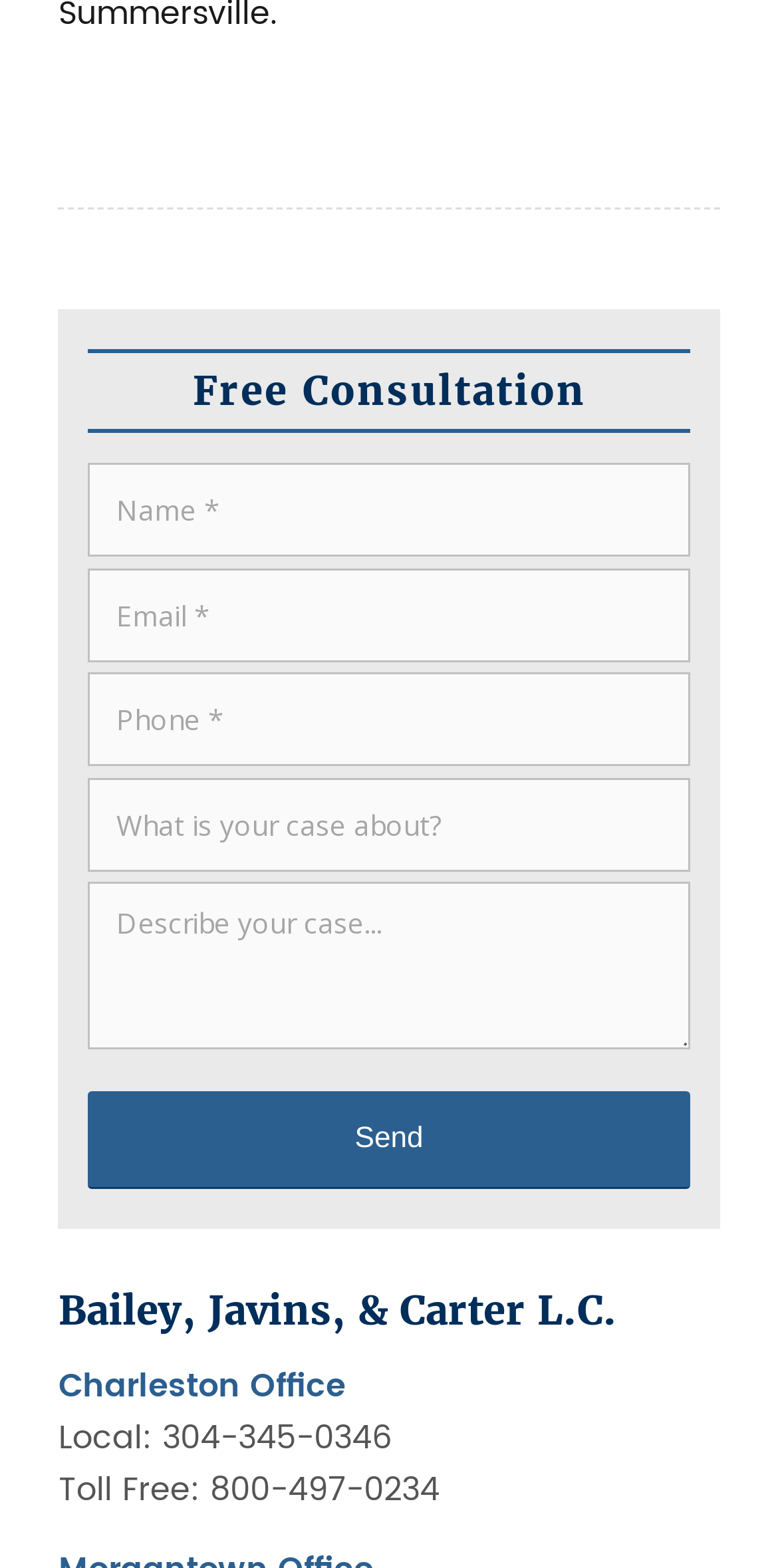Provide the bounding box coordinates of the area you need to click to execute the following instruction: "Call the toll-free number".

[0.27, 0.934, 0.565, 0.967]